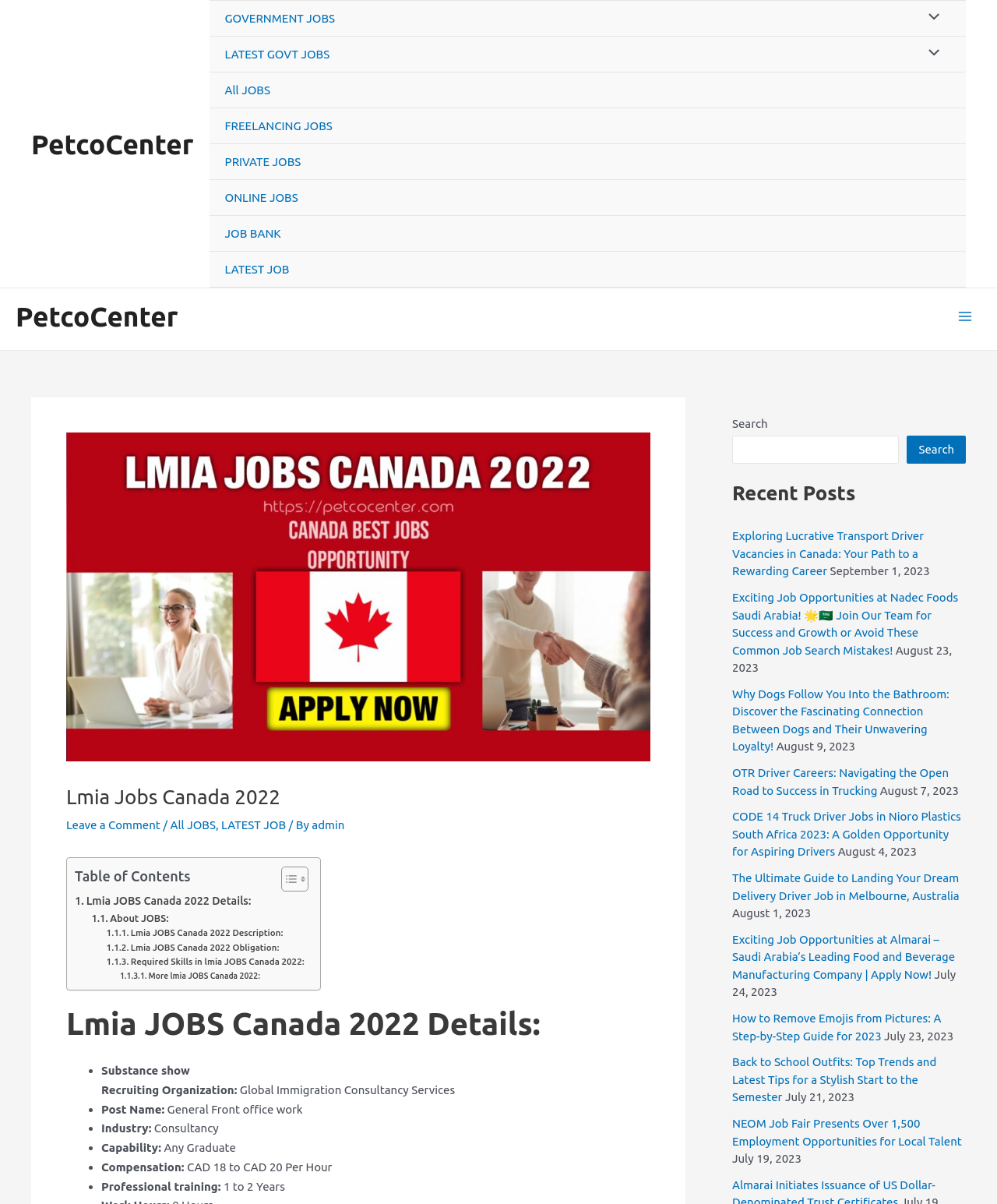Locate the bounding box coordinates of the element that should be clicked to execute the following instruction: "Read the 'Lmia JOBS Canada 2022 Details' article".

[0.066, 0.832, 0.652, 0.869]